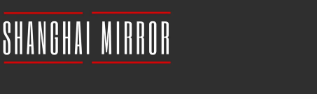What is the focus of the publication?
Based on the image, answer the question with as much detail as possible.

The visual identity of the logo, particularly the design and typography, suggests that the publication focuses on news and trends, especially those relevant to the Shanghai area.